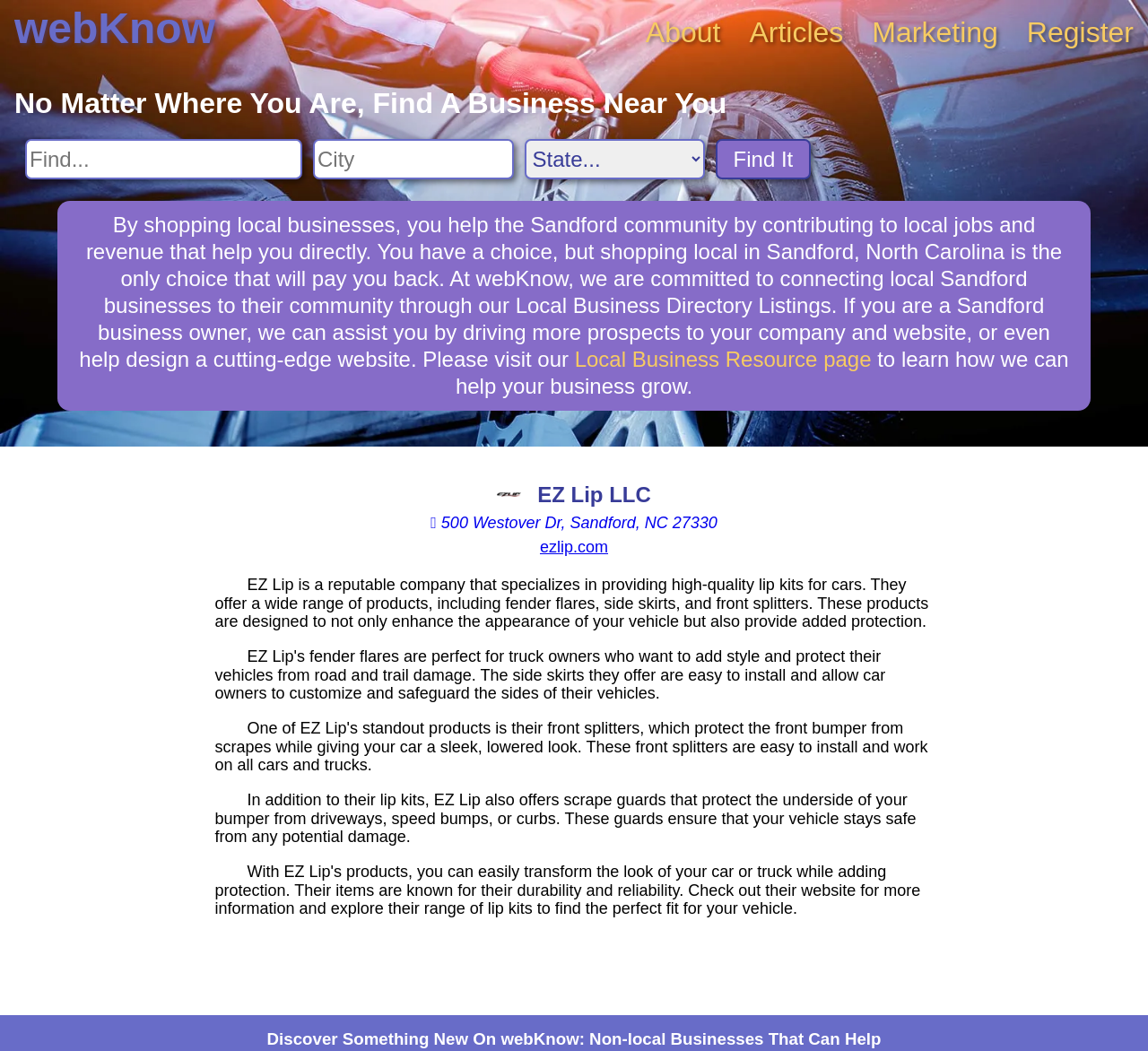Please identify the bounding box coordinates for the region that you need to click to follow this instruction: "Learn more about local business resources".

[0.501, 0.33, 0.759, 0.353]